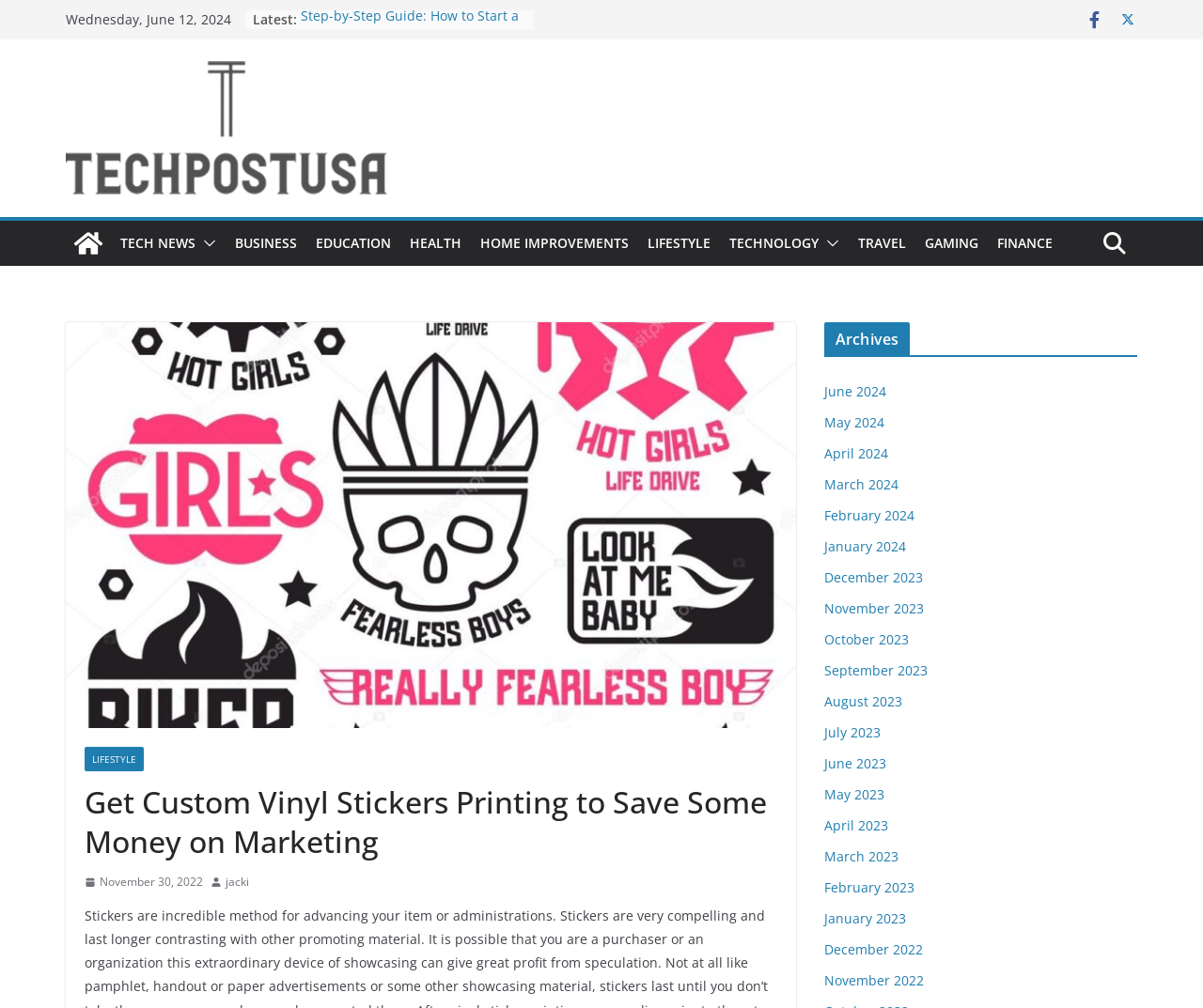Please determine the bounding box coordinates of the area that needs to be clicked to complete this task: 'Read the article 'Get Custom Vinyl Stickers Printing to Save Some Money on Marketing''. The coordinates must be four float numbers between 0 and 1, formatted as [left, top, right, bottom].

[0.07, 0.776, 0.646, 0.854]